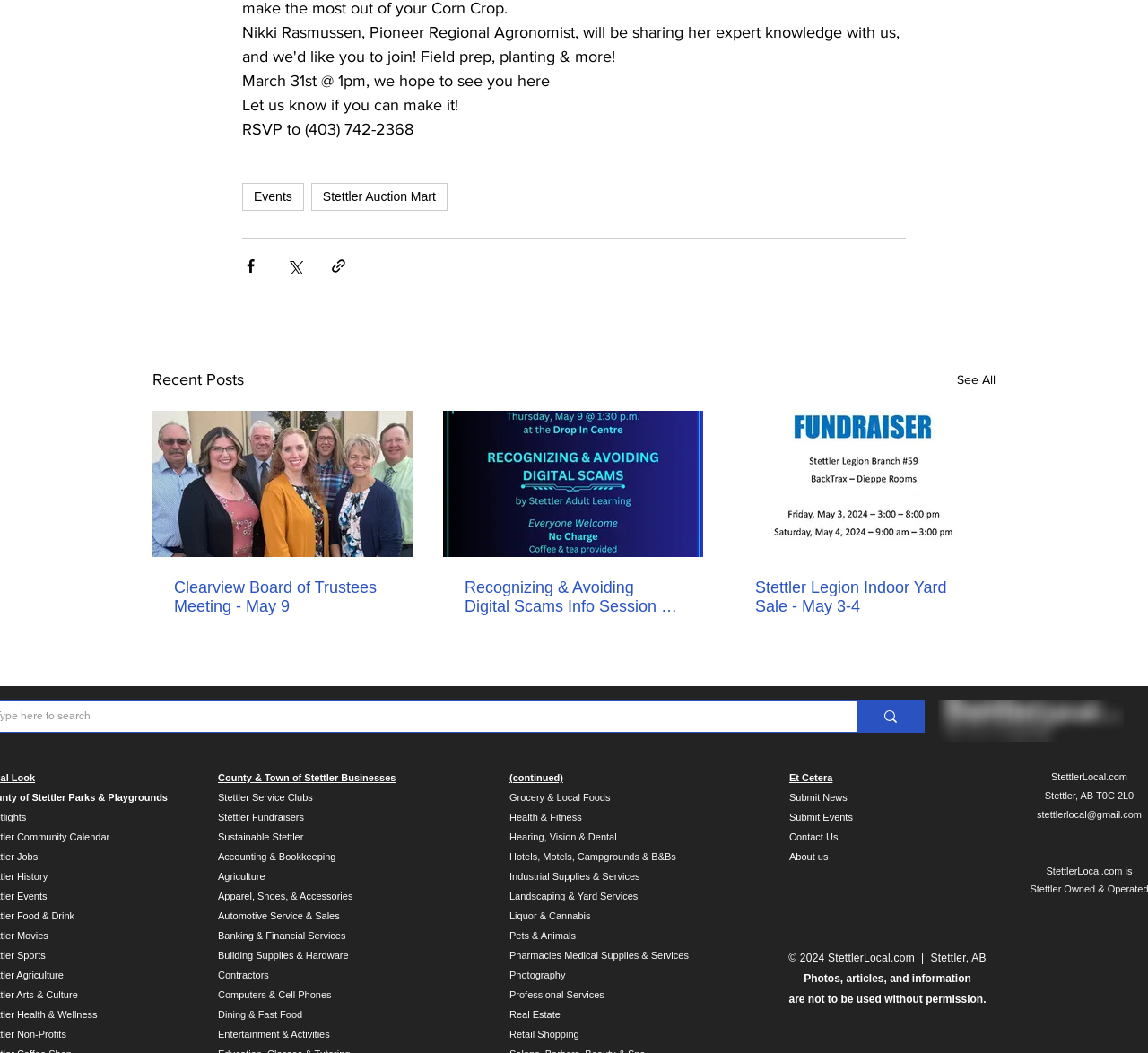Determine the bounding box coordinates of the target area to click to execute the following instruction: "Submit news."

[0.688, 0.752, 0.738, 0.762]